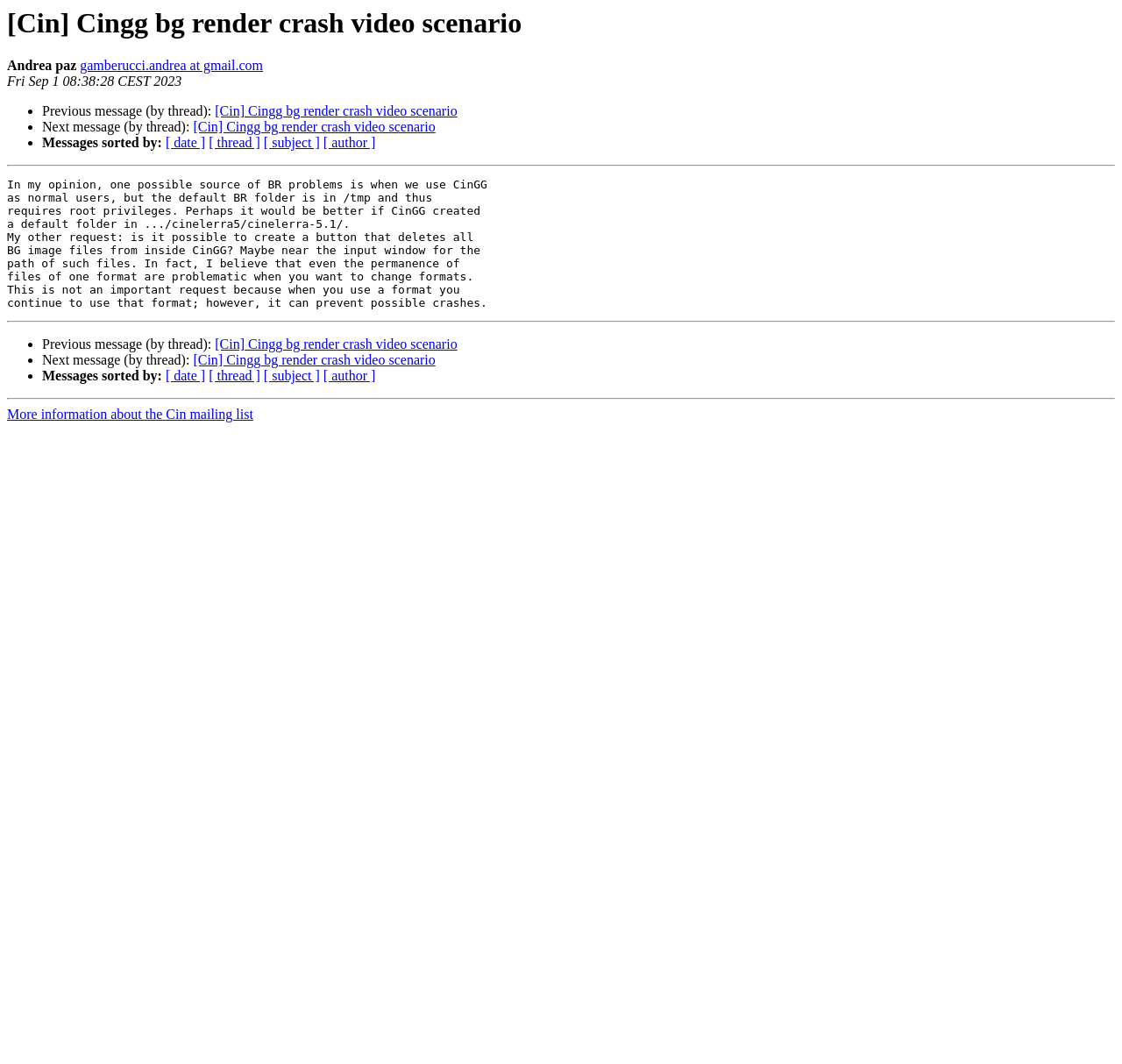Use a single word or phrase to answer the question: 
Who is the author of the message?

Andrea paz